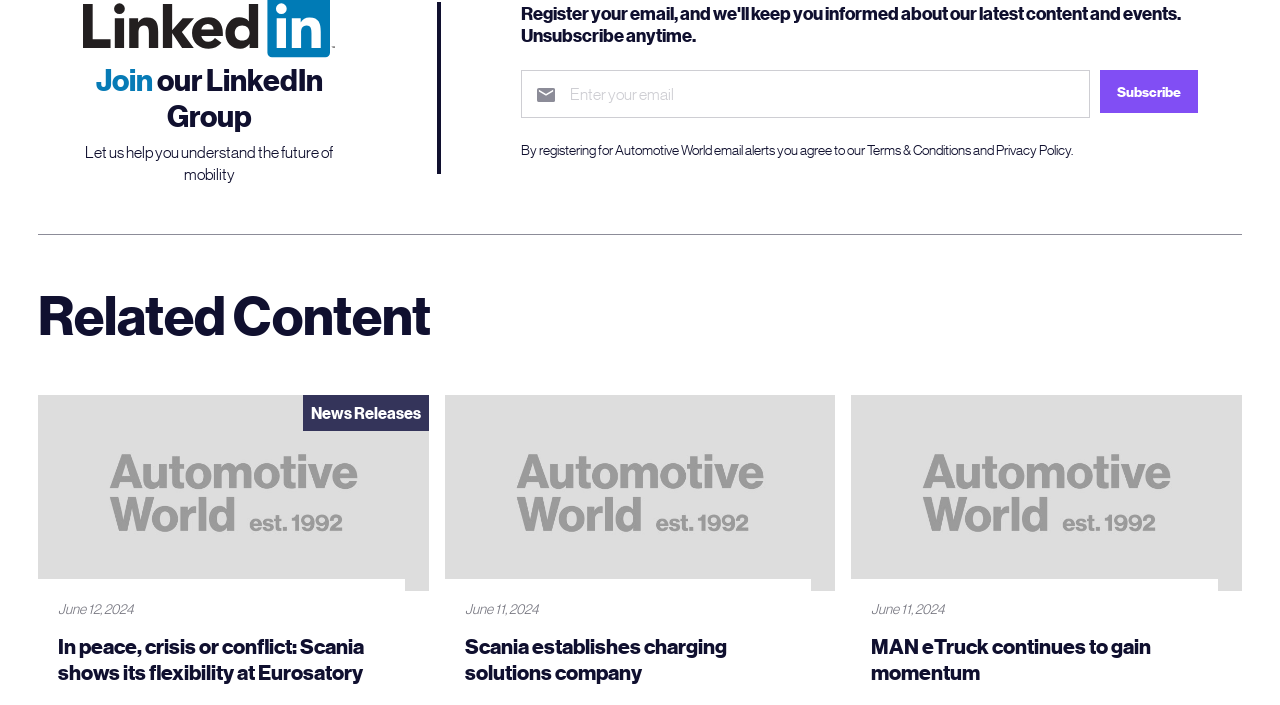Determine the bounding box coordinates for the clickable element to execute this instruction: "View the article 'In peace, crisis or conflict: Scania shows its flexibility at Eurosatory'". Provide the coordinates as four float numbers between 0 and 1, i.e., [left, top, right, bottom].

[0.045, 0.898, 0.284, 0.971]